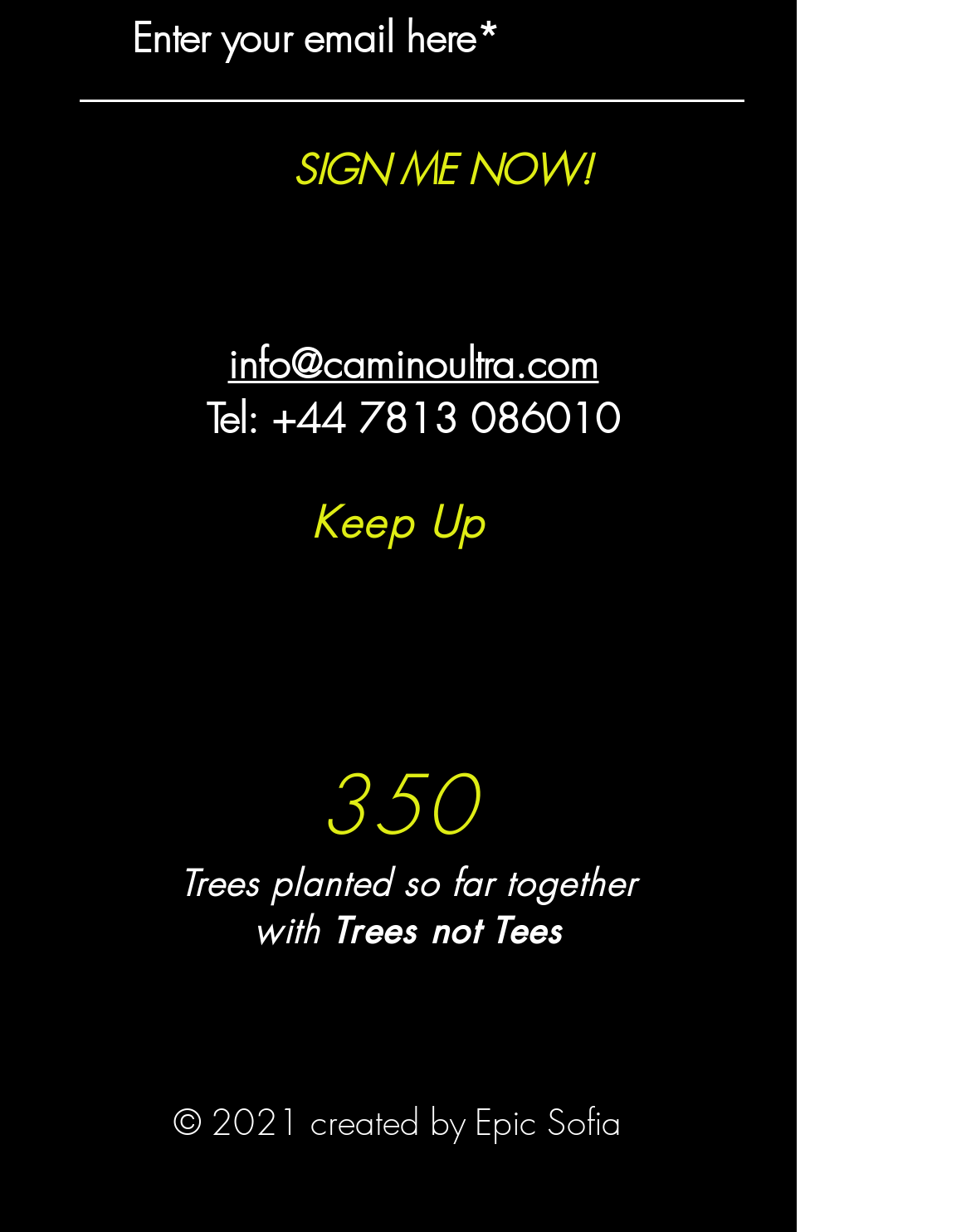Provide the bounding box coordinates of the UI element that matches the description: "parent_node: Email * aria-describedby="email-notes" name="email"".

None